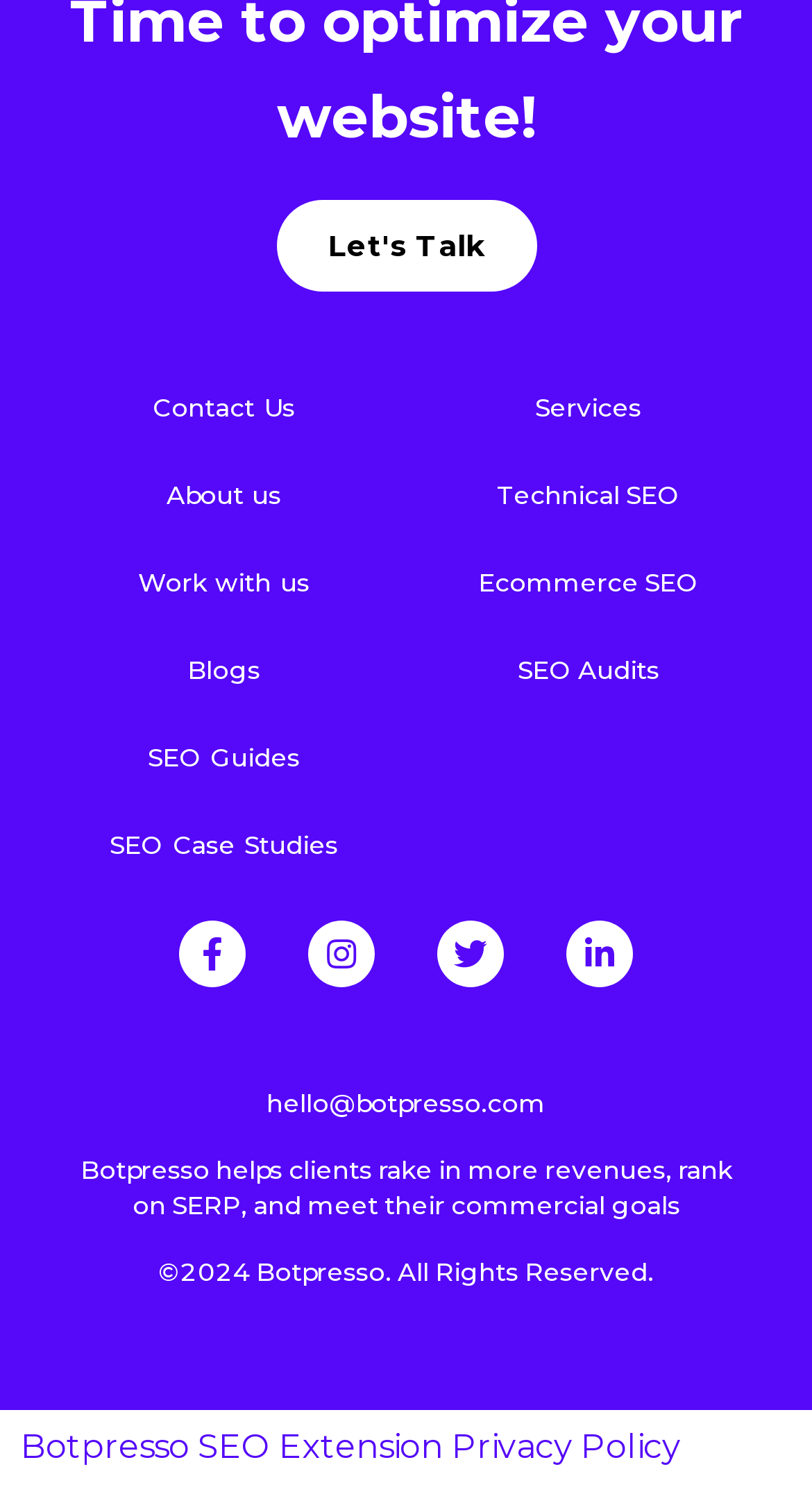What social media platforms does the company have?
Answer briefly with a single word or phrase based on the image.

Facebook, Instagram, Twitter, LinkedIn